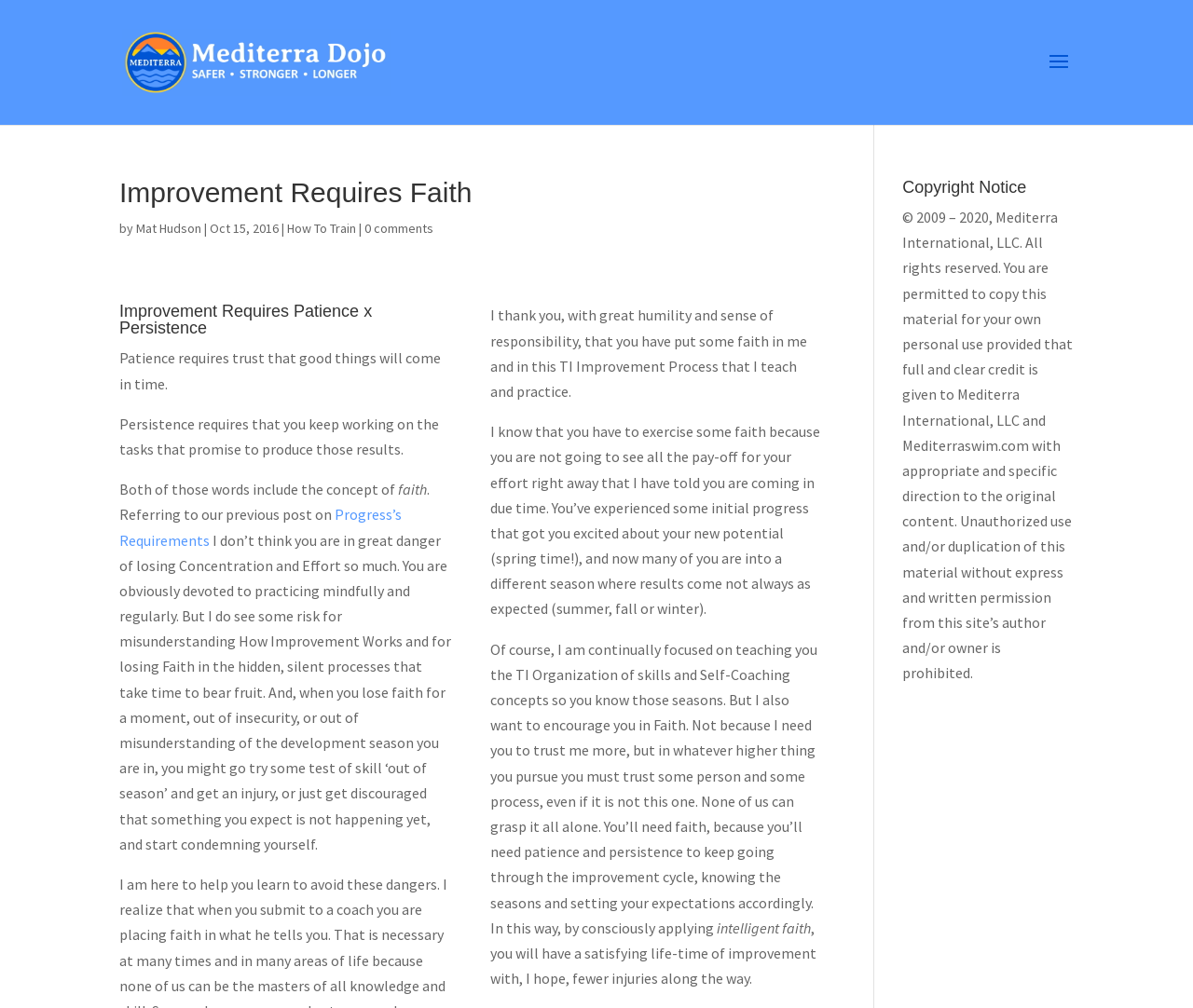What is the date of the article?
Provide a concise answer using a single word or phrase based on the image.

Oct 15, 2016